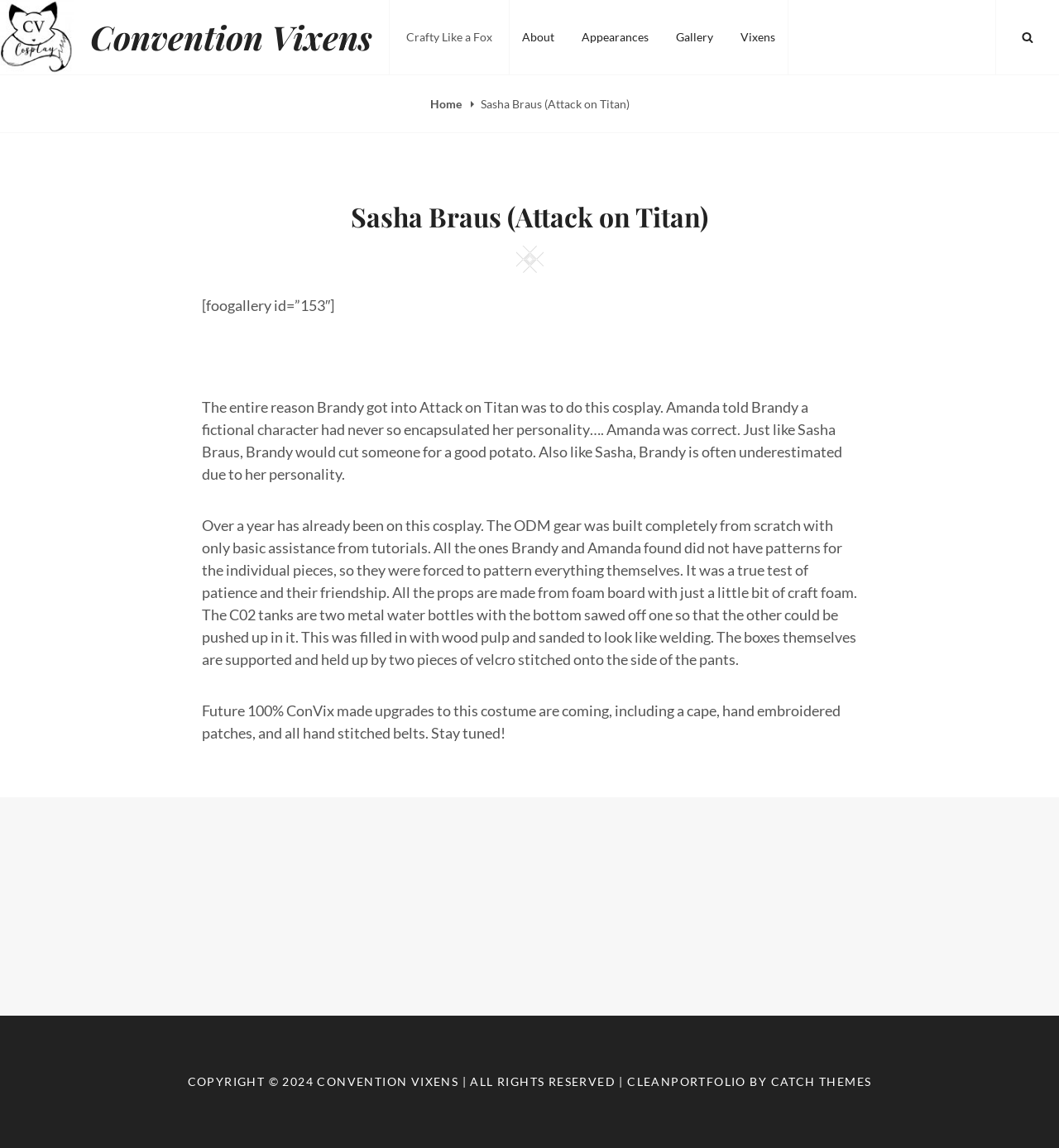What is the headline of the webpage?

Sasha Braus (Attack on Titan)